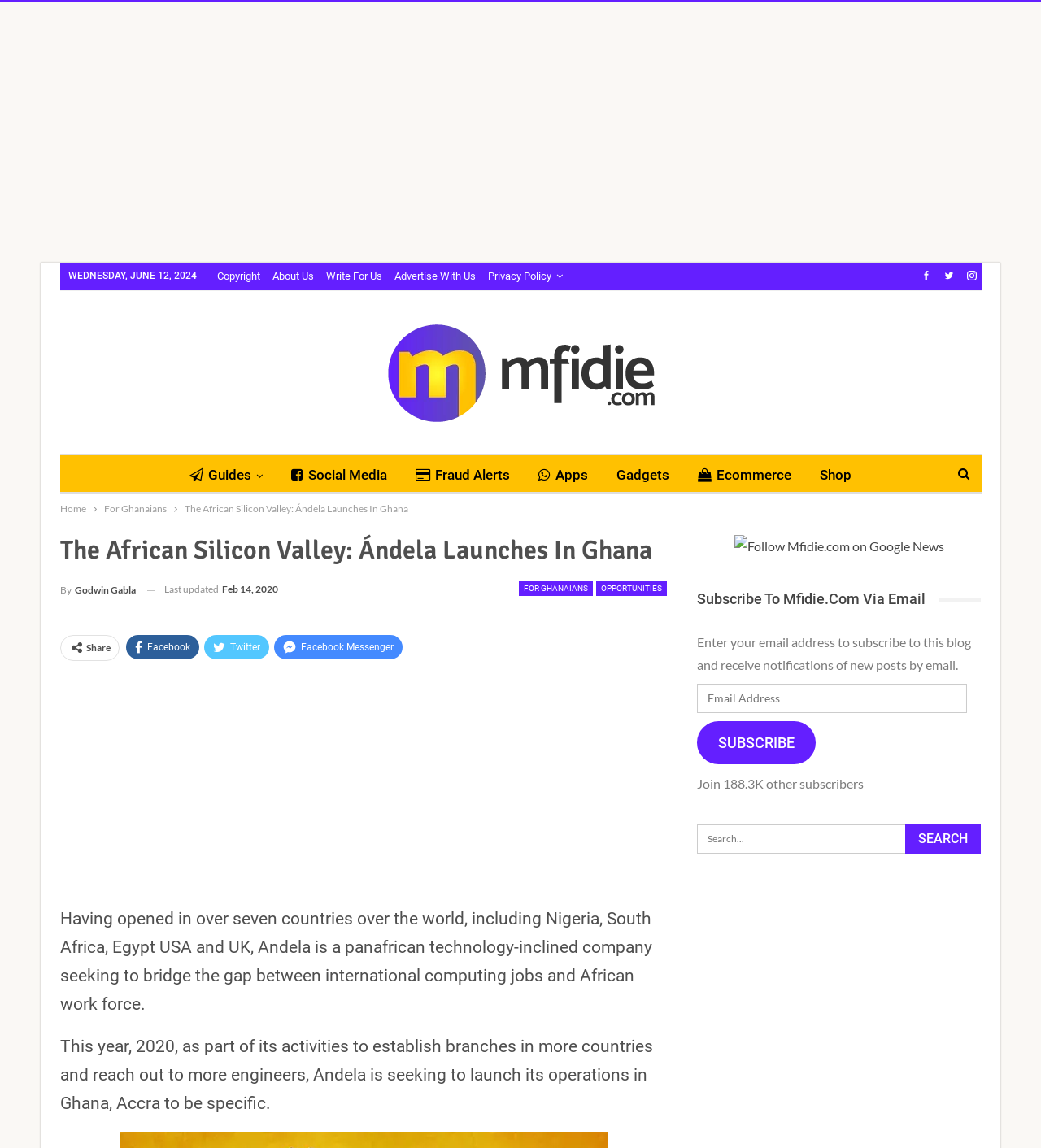Find the bounding box coordinates for the area that should be clicked to accomplish the instruction: "Click on the 'Advertise With Us' link".

[0.379, 0.235, 0.457, 0.246]